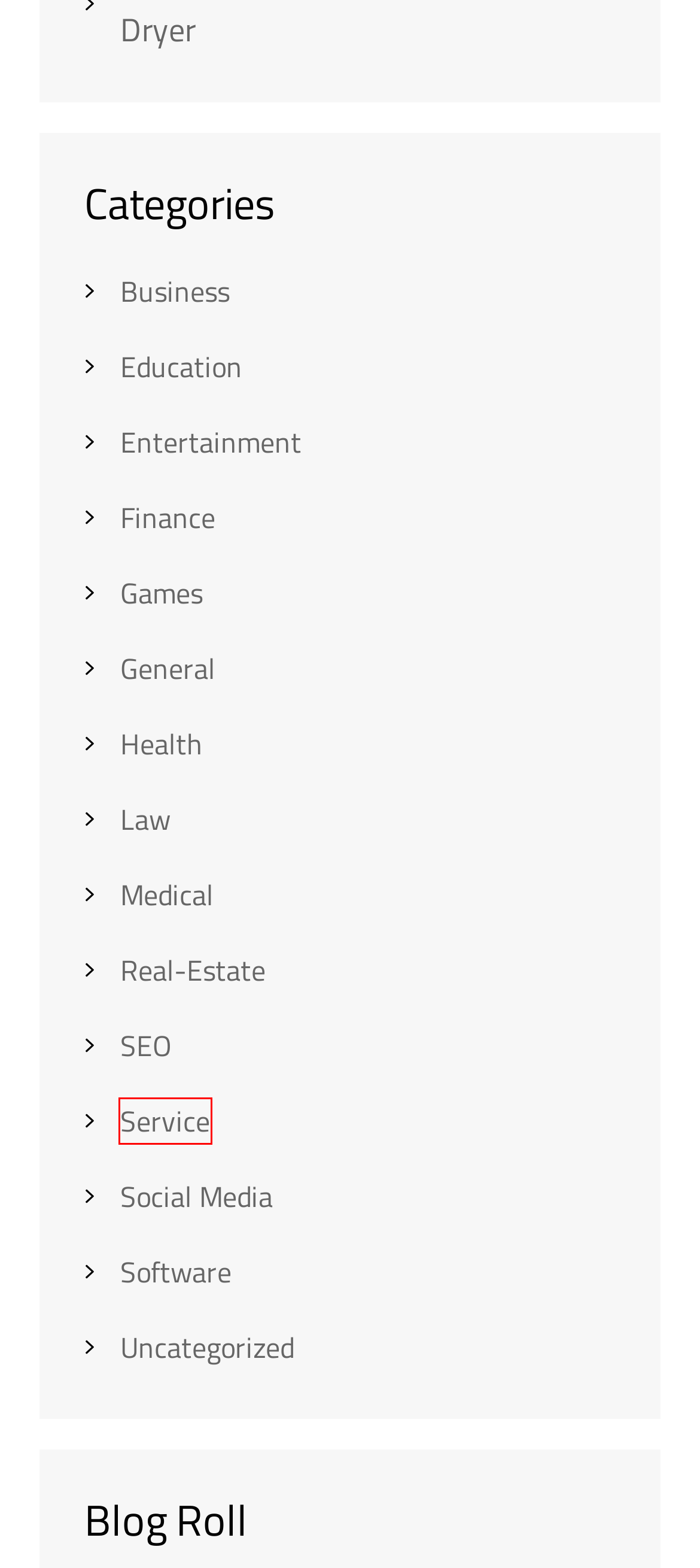Review the screenshot of a webpage that includes a red bounding box. Choose the webpage description that best matches the new webpage displayed after clicking the element within the bounding box. Here are the candidates:
A. Business – Dunces
B. Software – Dunces
C. Entertainment – Dunces
D. Law – Dunces
E. Health – Dunces
F. Education – Dunces
G. Service – Dunces
H. Social Media – Dunces

G